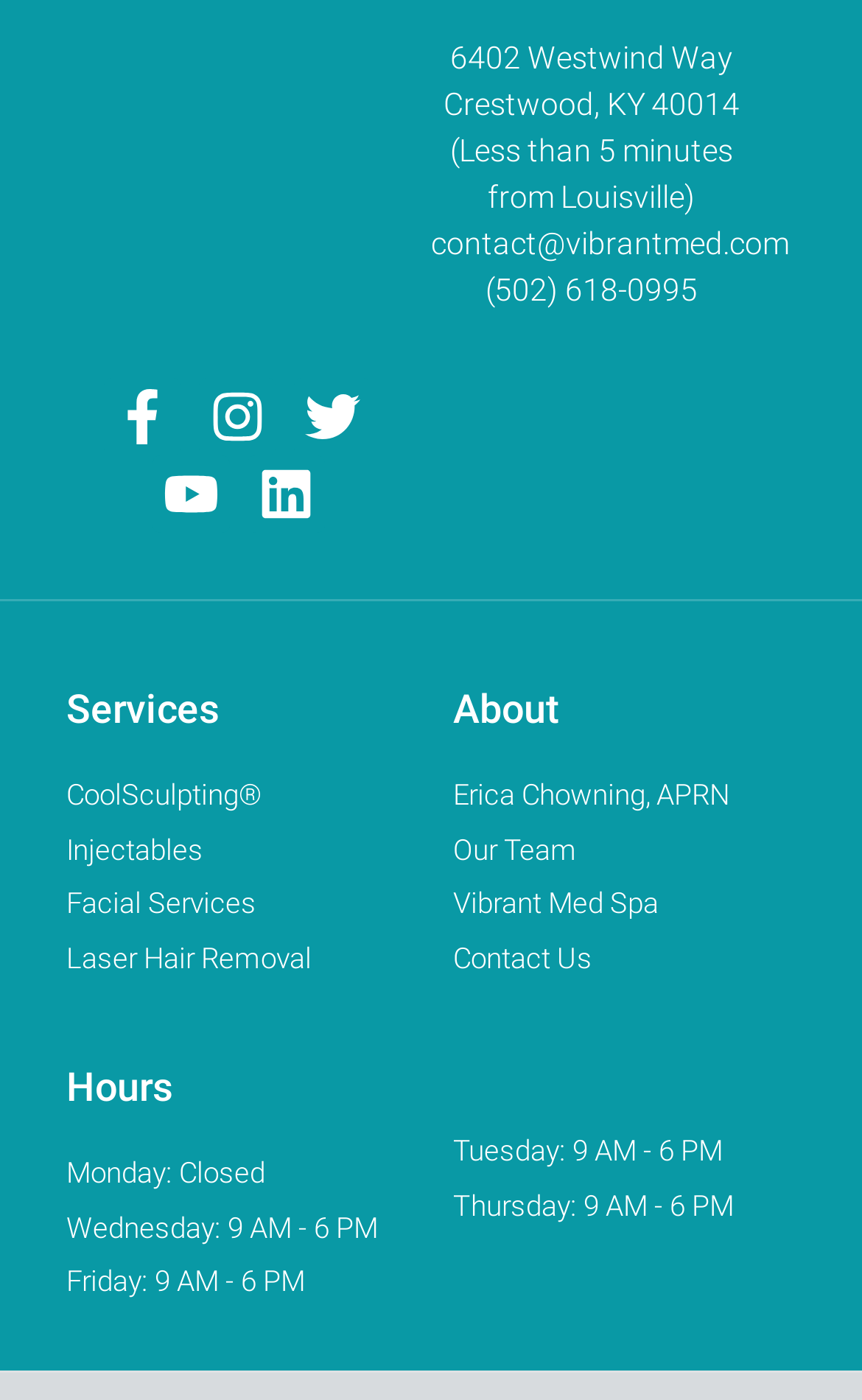Given the webpage screenshot, identify the bounding box of the UI element that matches this description: "Laser Hair Removal".

[0.077, 0.669, 0.474, 0.7]